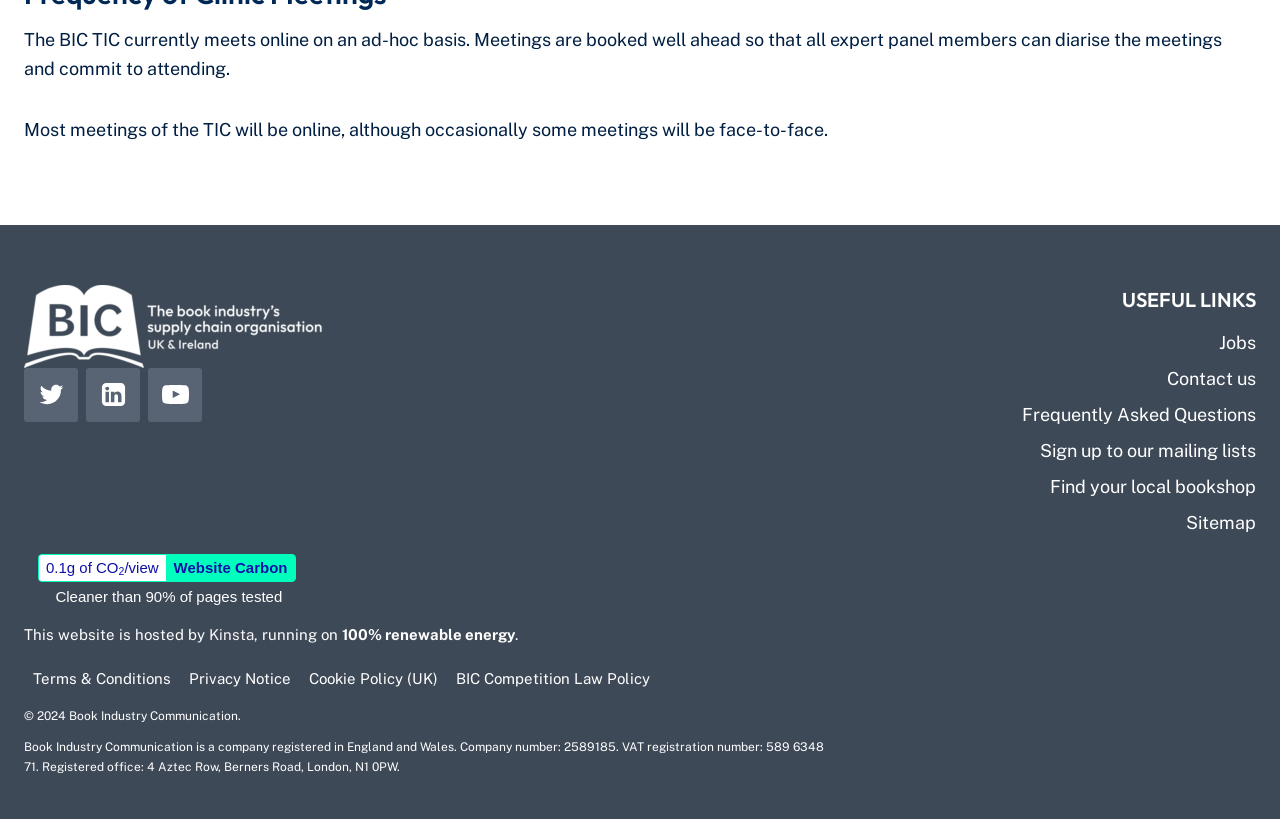Please identify the bounding box coordinates of the element that needs to be clicked to perform the following instruction: "Check Website Carbon".

[0.13, 0.676, 0.231, 0.711]